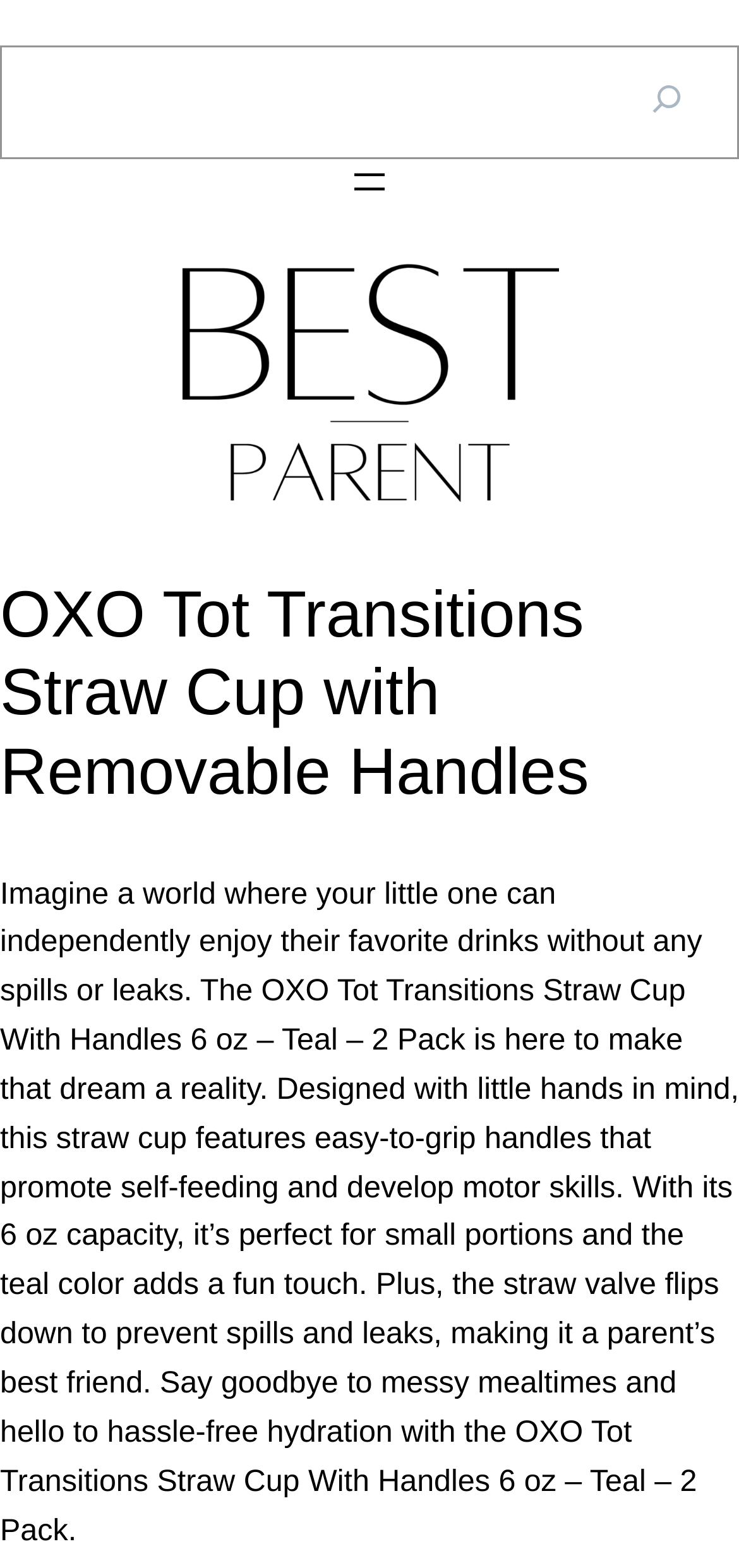What is the capacity of the OXO Tot Transitions Straw Cup?
Using the image, provide a detailed and thorough answer to the question.

The capacity of the OXO Tot Transitions Straw Cup can be found in the product description, which states 'With its 6 oz capacity, it’s perfect for small portions...'